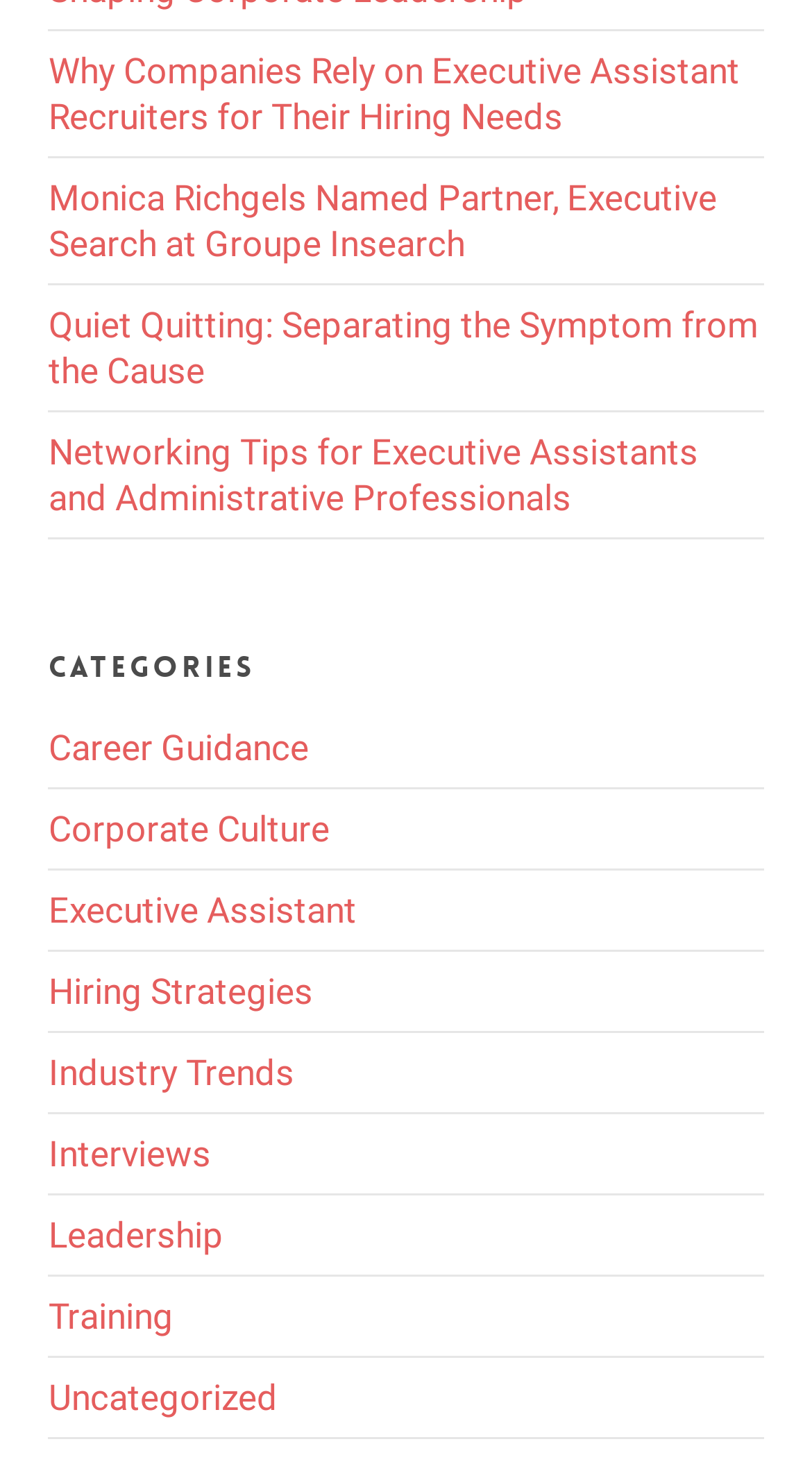Locate the UI element described by Leadership in the provided webpage screenshot. Return the bounding box coordinates in the format (top-left x, top-left y, bottom-right x, bottom-right y), ensuring all values are between 0 and 1.

[0.06, 0.808, 0.94, 0.863]